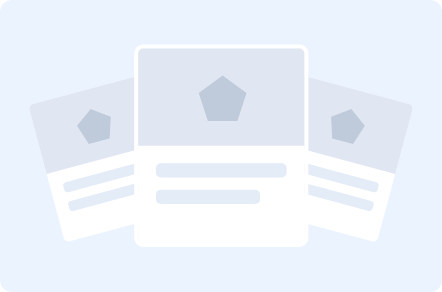What is the likely purpose of the project?
Look at the image and respond with a single word or a short phrase.

Educational